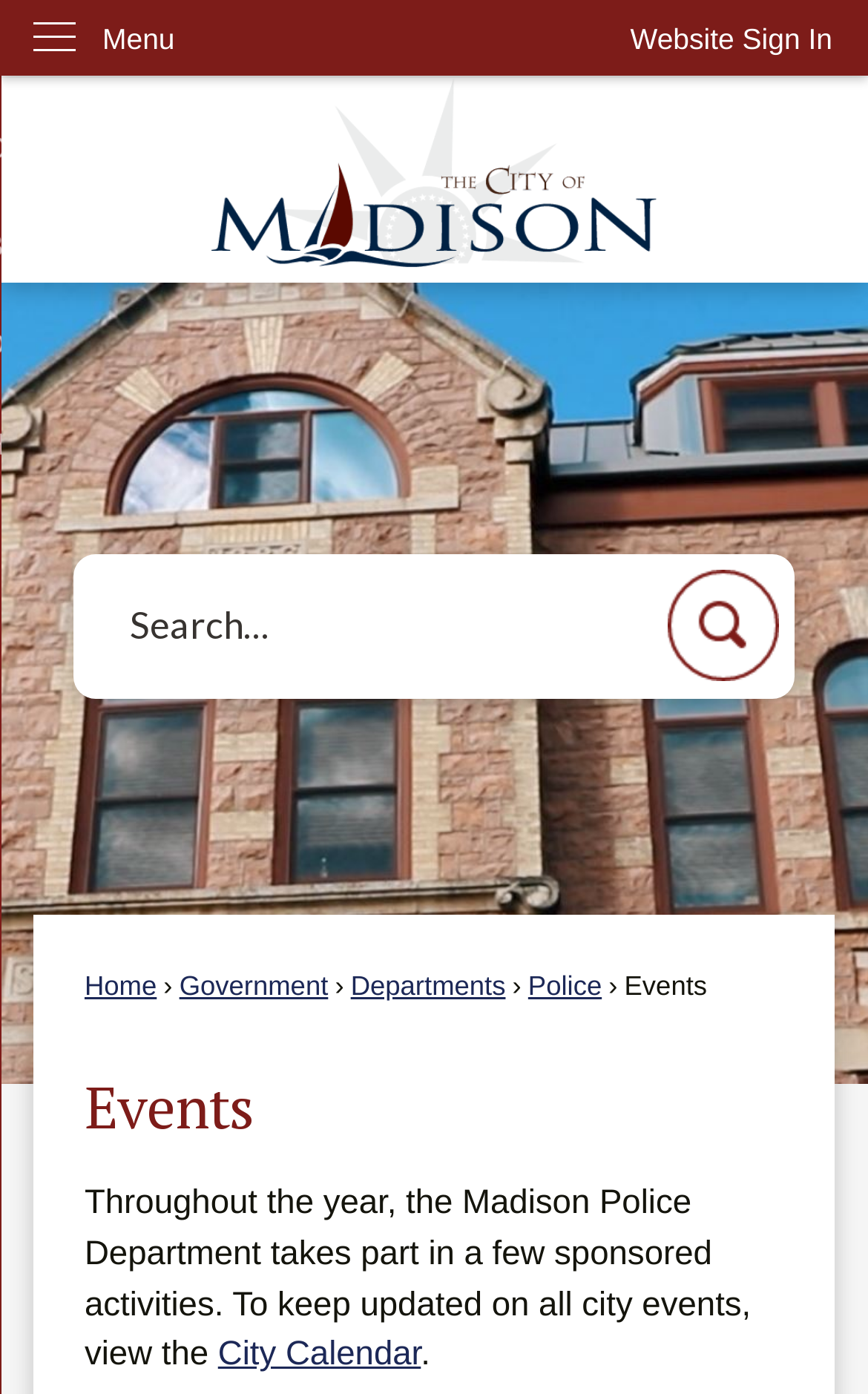Specify the bounding box coordinates (top-left x, top-left y, bottom-right x, bottom-right y) of the UI element in the screenshot that matches this description: Shoper Theme

None